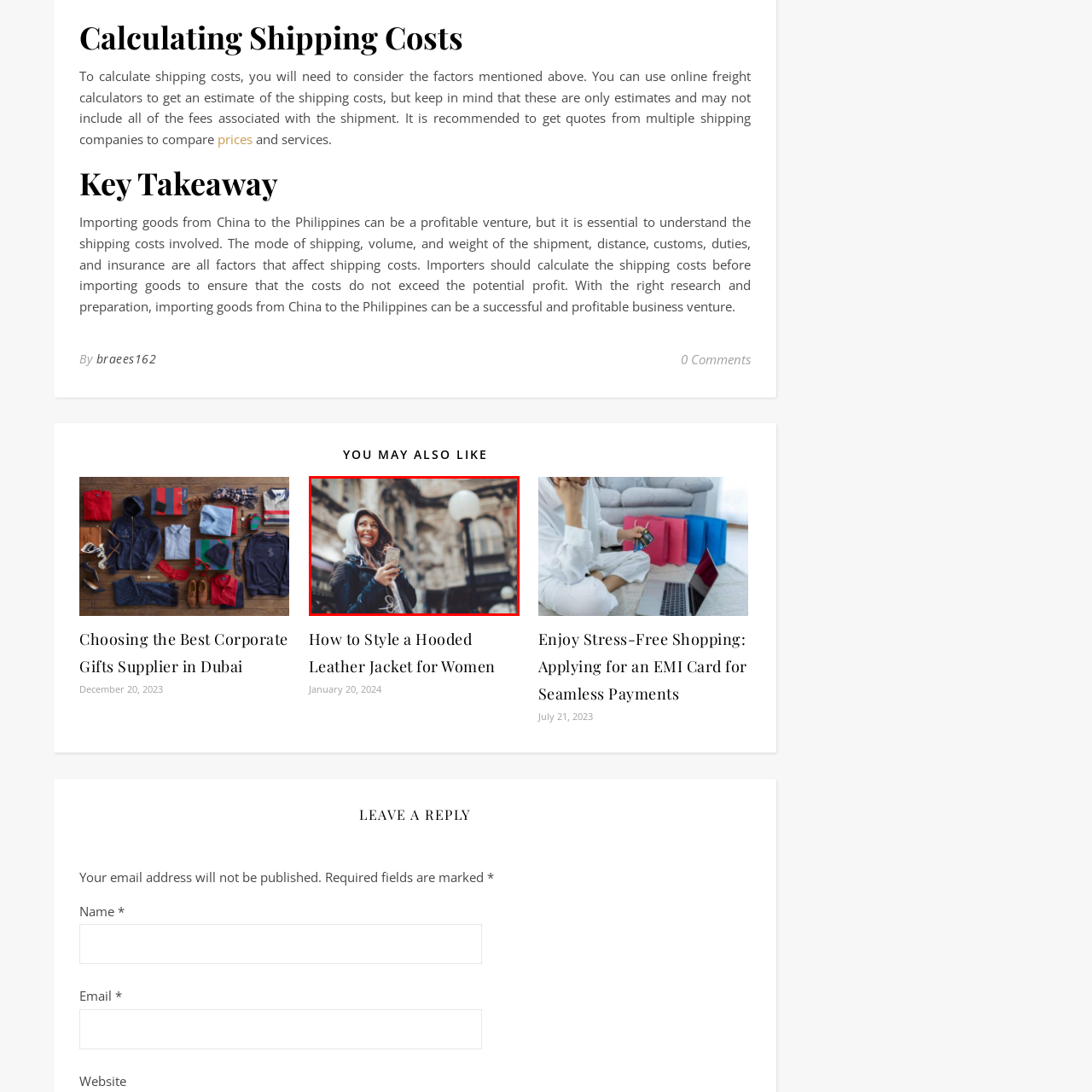Examine the area surrounded by the red box and describe it in detail.

A young woman stands outdoors, smiling widely as she interacts with her smartphone. Dressed in a stylish hooded jacket, she exudes a casual vibe while a playful breeze ruffles her hair. The backdrop features an architectural setting characterized by vintage details, with softly glowing street lamps enhancing the ambiance. This image captures a moment of joy and connectivity, reflecting a modern lifestyle where technology and personal expression blend seamlessly.